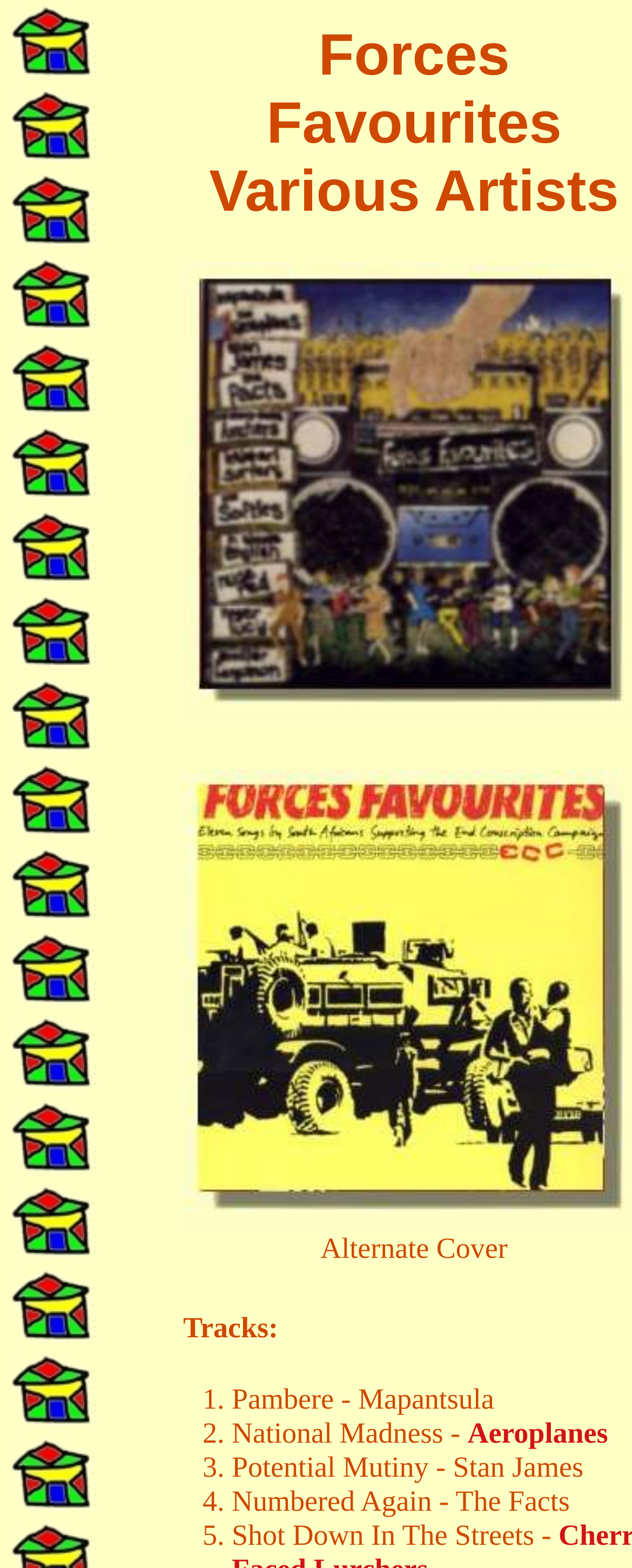Please analyze the image and provide a thorough answer to the question:
Is there a link in the third track title?

I examined the third track title and found a link element ('Aeroplanes') within the static text, indicating that there is a link in the third track title.